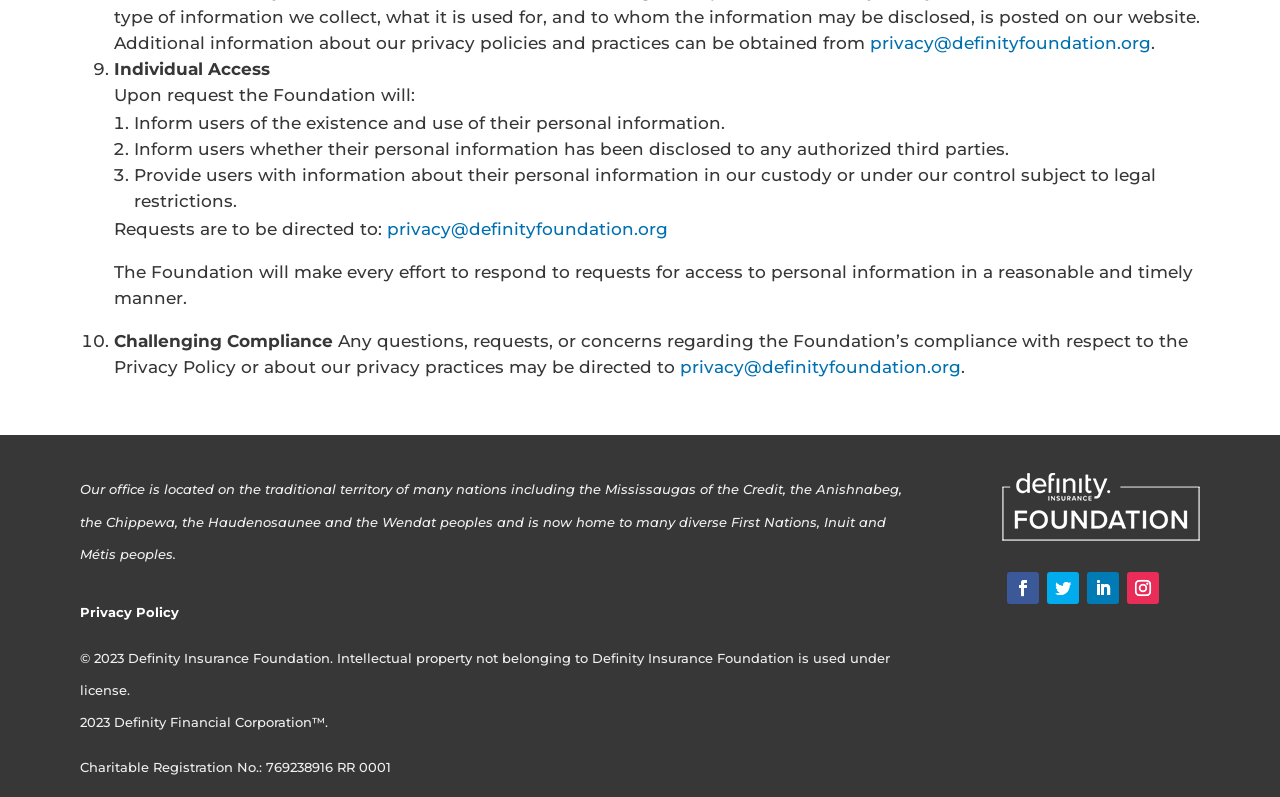Analyze the image and provide a detailed answer to the question: What is the location of the Definity Insurance Foundation office?

The location of the Definity Insurance Foundation office is mentioned at the bottom of the webpage, stating that it is located on the traditional territory of many nations including the Mississaugas of the Credit, the Anishnabeg, the Chippewa, the Haudenosaunee and the Wendat peoples.